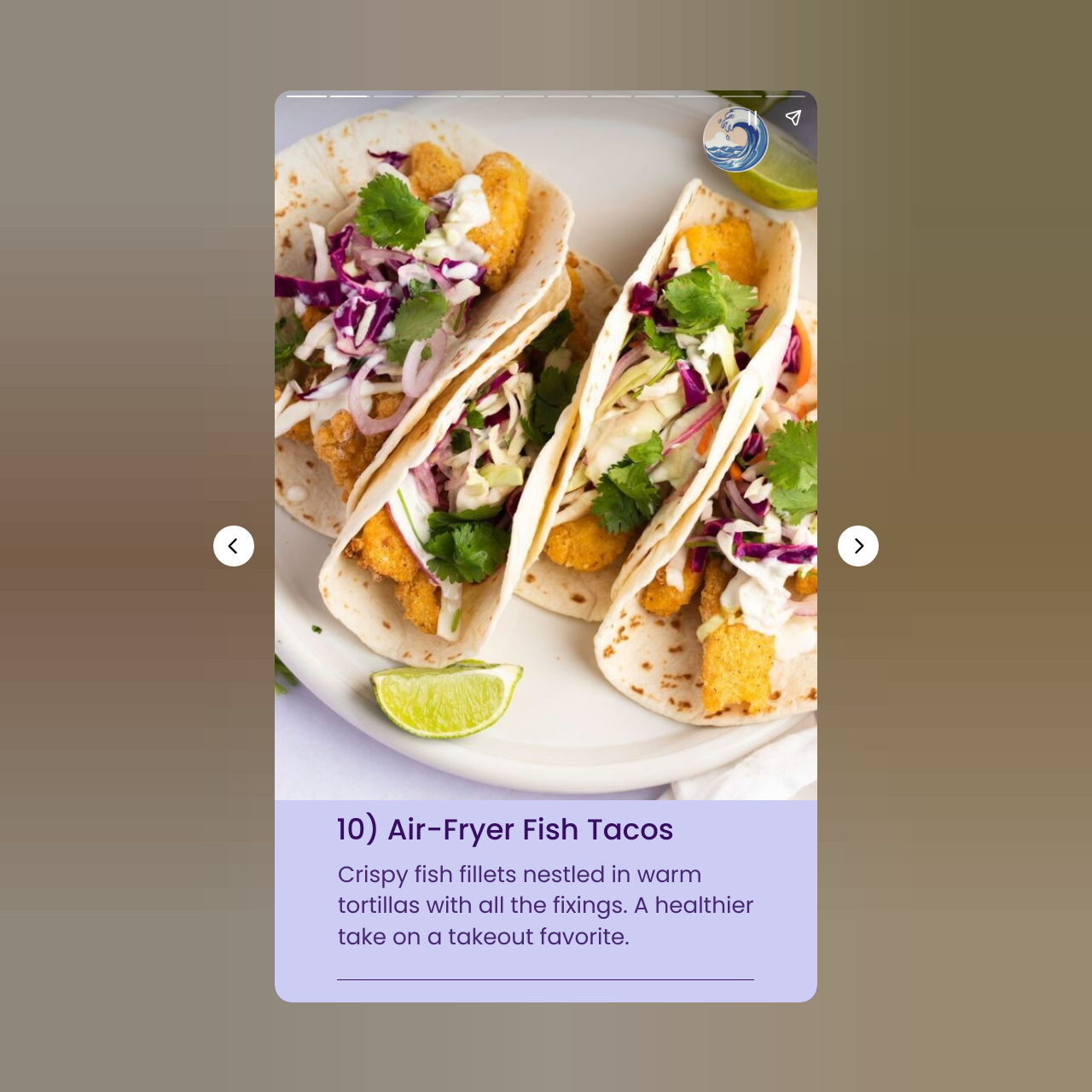Carefully examine the image and provide an in-depth answer to the question: What is the logo image at the top of the page?

I found the answer by looking at the image at the top of the page, which is described as 'logo amp', indicating that it is a logo for Amp.